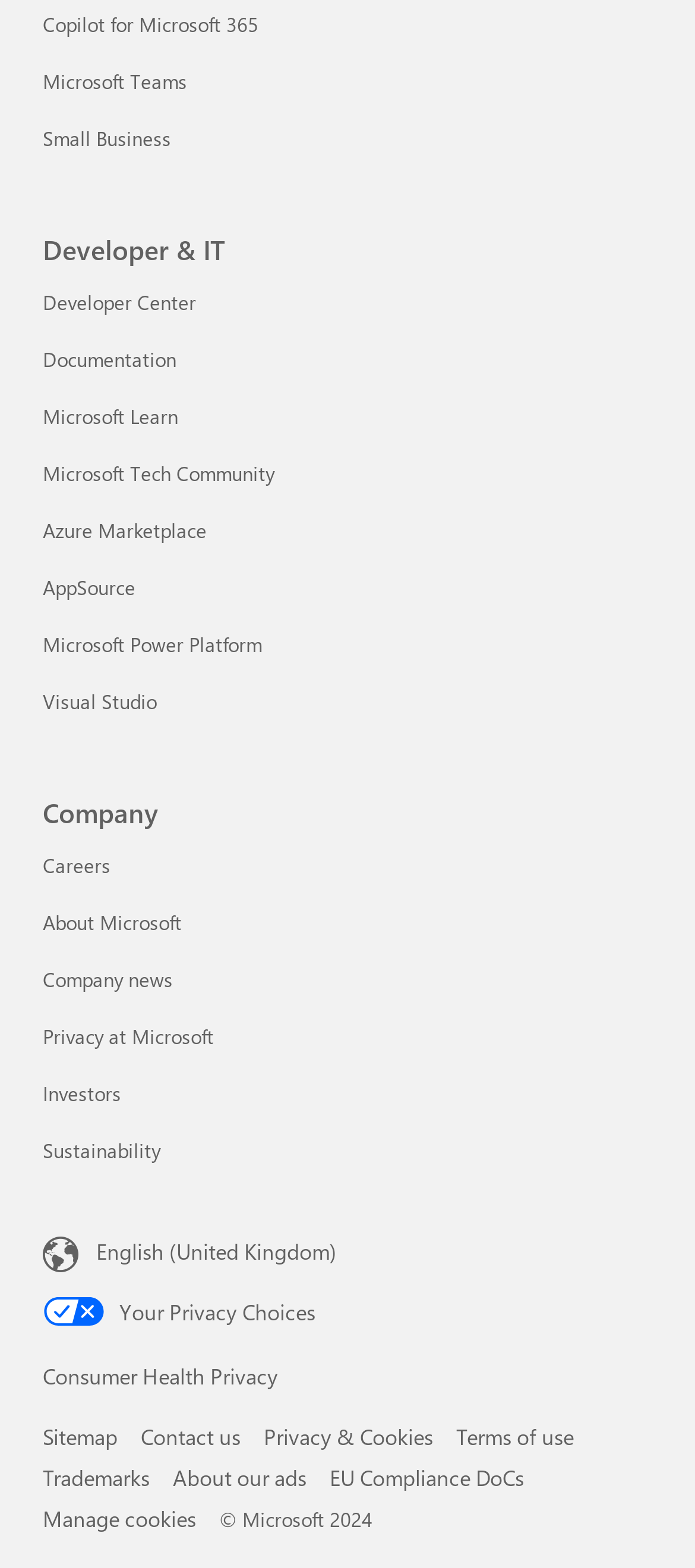Determine the bounding box coordinates of the element that should be clicked to execute the following command: "View company news".

[0.062, 0.616, 0.249, 0.633]